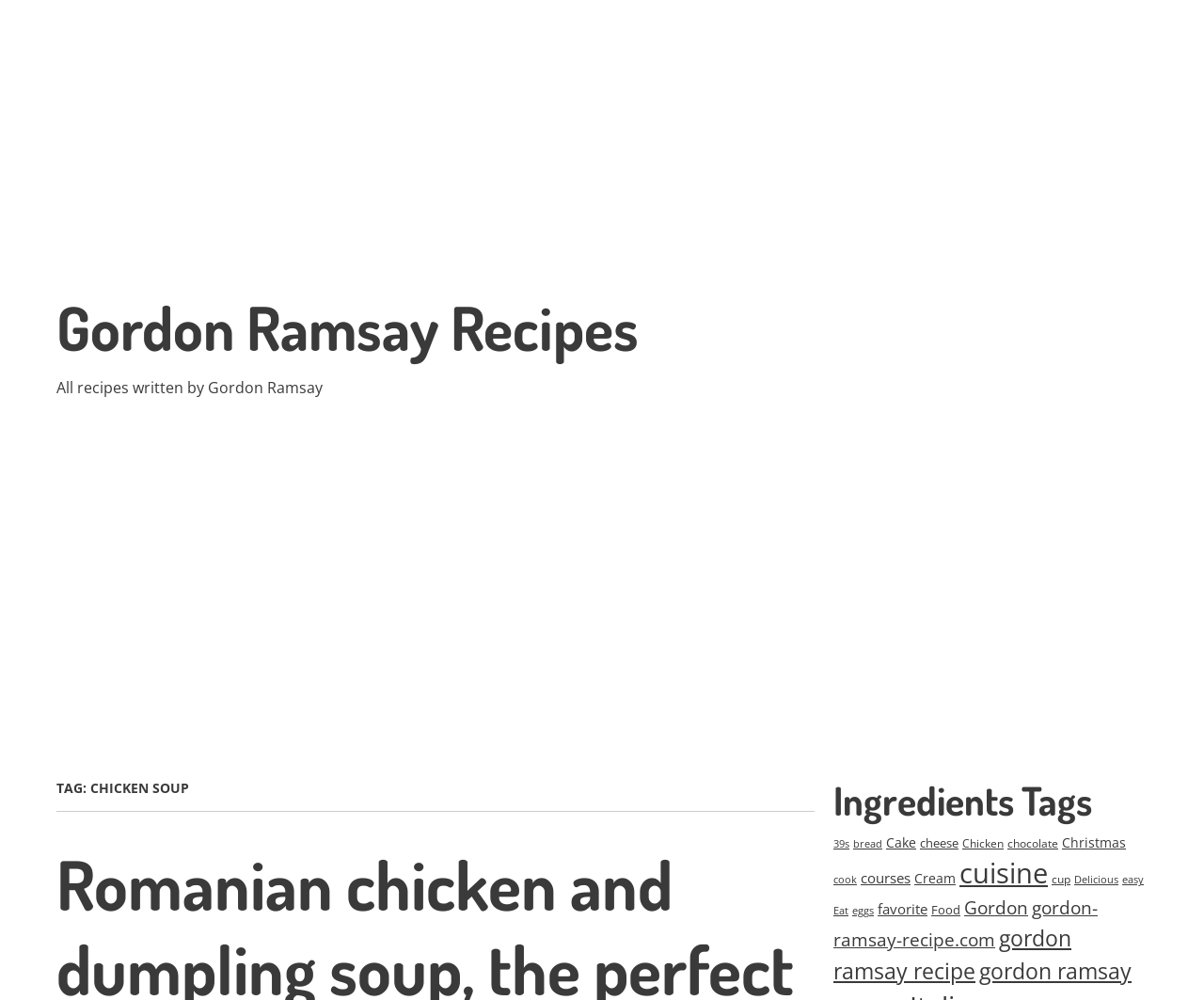From the image, can you give a detailed response to the question below:
What is the name of the website mentioned in the links section?

The link 'gordon-ramsay-recipe.com (1,108 items)' mentions the website gordon-ramsay-recipe.com, which is likely related to Gordon Ramsay's recipes.